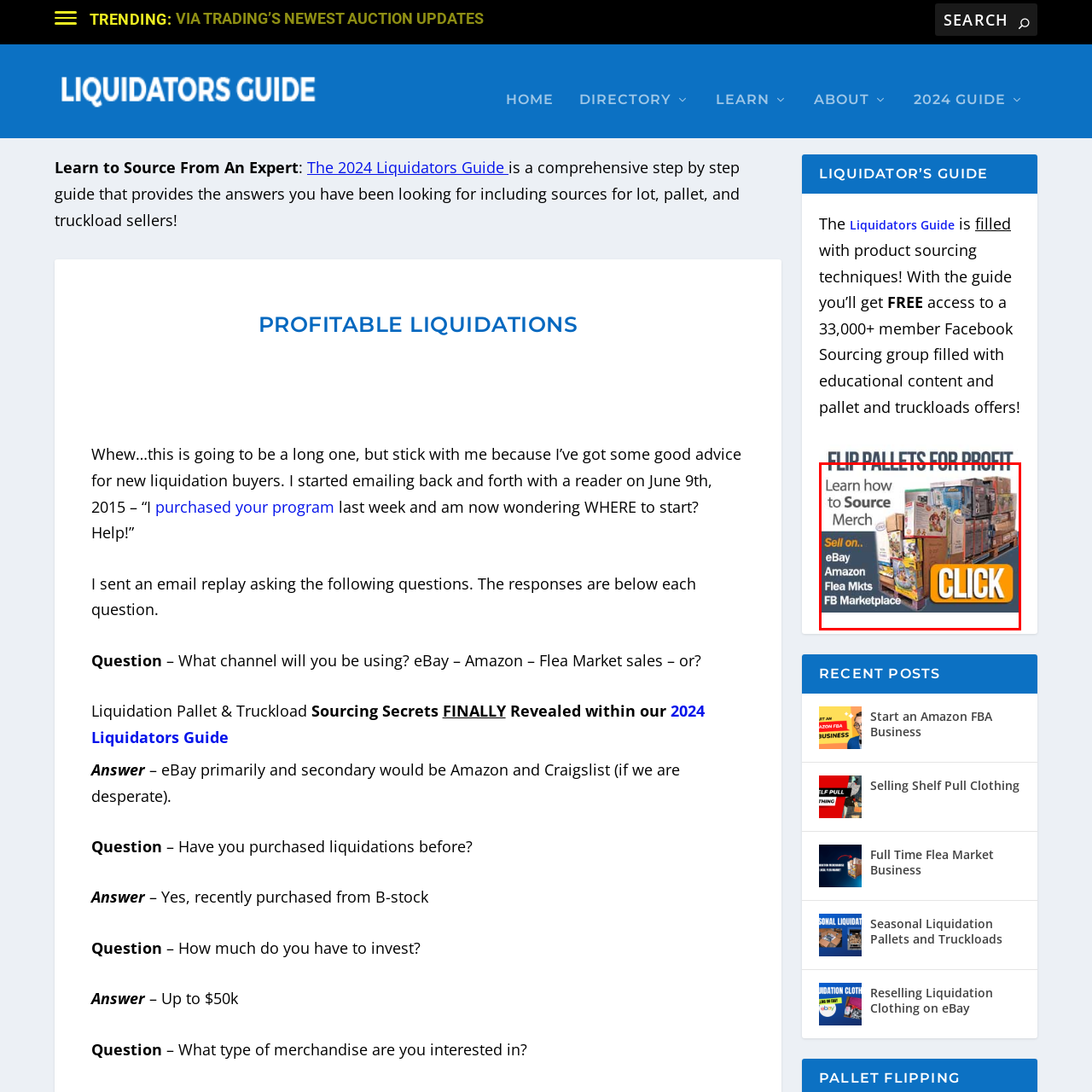Explain comprehensively what is shown in the image marked by the red outline.

This promotional image emphasizes the opportunity to profit from flipping liquidation pallets. It showcases neatly stacked pallets filled with various merchandise, hinting at the diverse products available for resale. The bold text "FLIP PALLETS FOR PROFIT" conveys a clear, enticing message. Beneath this, a call-to-action invites viewers to "Learn how to Source Merch," encouraging potential sellers to discover sourcing strategies. The image also highlights popular selling platforms like eBay, Amazon, Flea Markets, and Facebook Marketplace, thereby targeting individuals interested in enhancing their reselling ventures. A prominent "CLICK" button serves as an actionable prompt, urging users to engage further with the content.